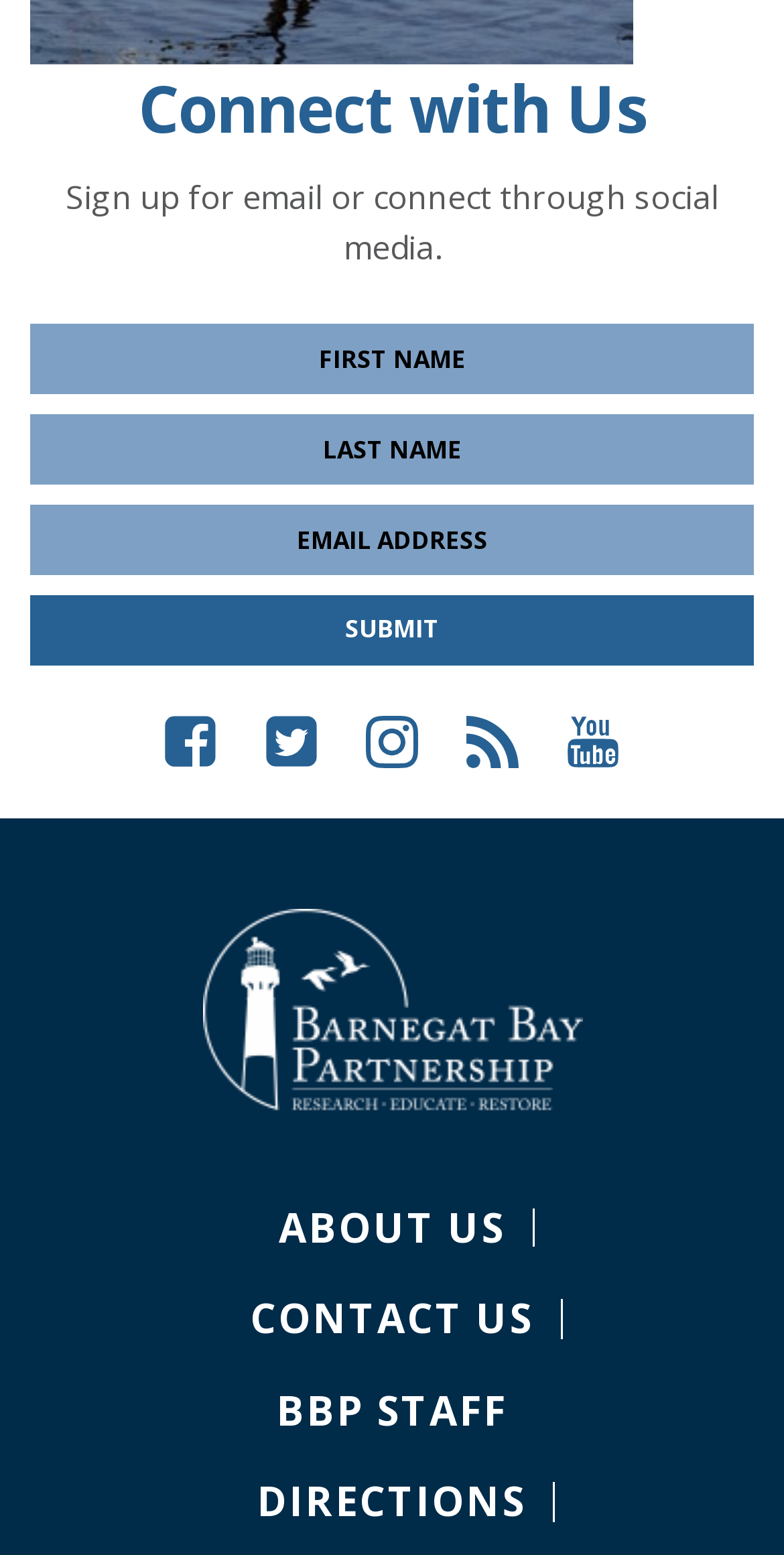Please determine the bounding box coordinates for the element with the description: "Menu".

None